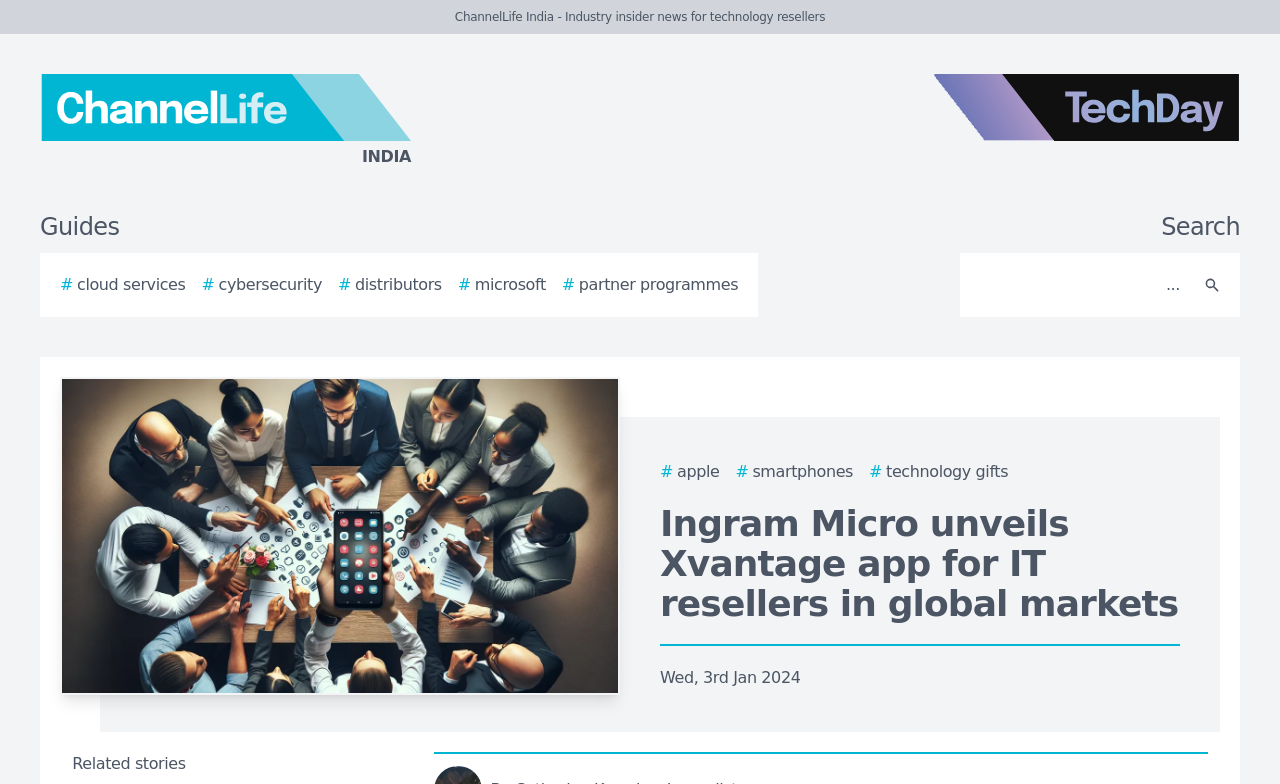Generate a comprehensive description of the webpage.

The webpage appears to be a news article or blog post from ChannelLife India, a technology reseller-focused publication. At the top, there is a logo of ChannelLife India, accompanied by a link to the logo, and a separate link to TechDay logo on the right side. 

Below the logos, there is a menu with five links: 'Guides', '# cloud services', '# cybersecurity', '# distributors', and '# microsoft'. These links are positioned horizontally, with 'Guides' on the left and '# microsoft' on the right.

On the right side of the menu, there is a search bar with a 'Search' button and a magnifying glass icon. 

The main content of the webpage is an article titled 'Ingram Micro unveils Xvantage app for IT resellers in global markets', which is also the title of the webpage. The article has a heading, a publication date 'Wed, 3rd Jan 2024', and a story image on the left side. 

Below the article, there are several links to related stories, including '# apple', '# smartphones', and '# technology gifts'. These links are positioned horizontally. 

At the bottom of the webpage, there is a 'Related stories' section with a few links.